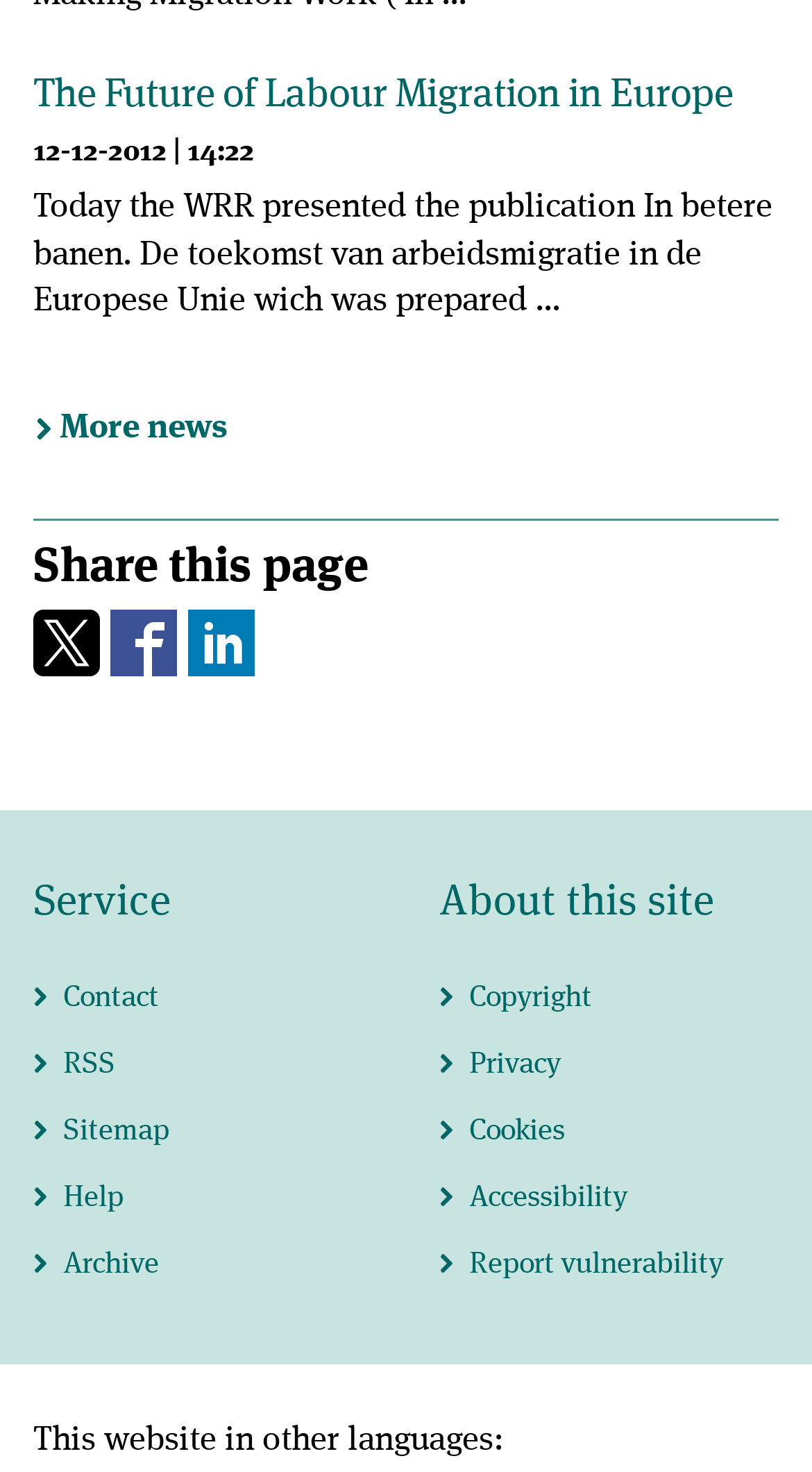Locate the bounding box coordinates of the element that should be clicked to execute the following instruction: "View the copyright information".

[0.541, 0.656, 0.959, 0.701]